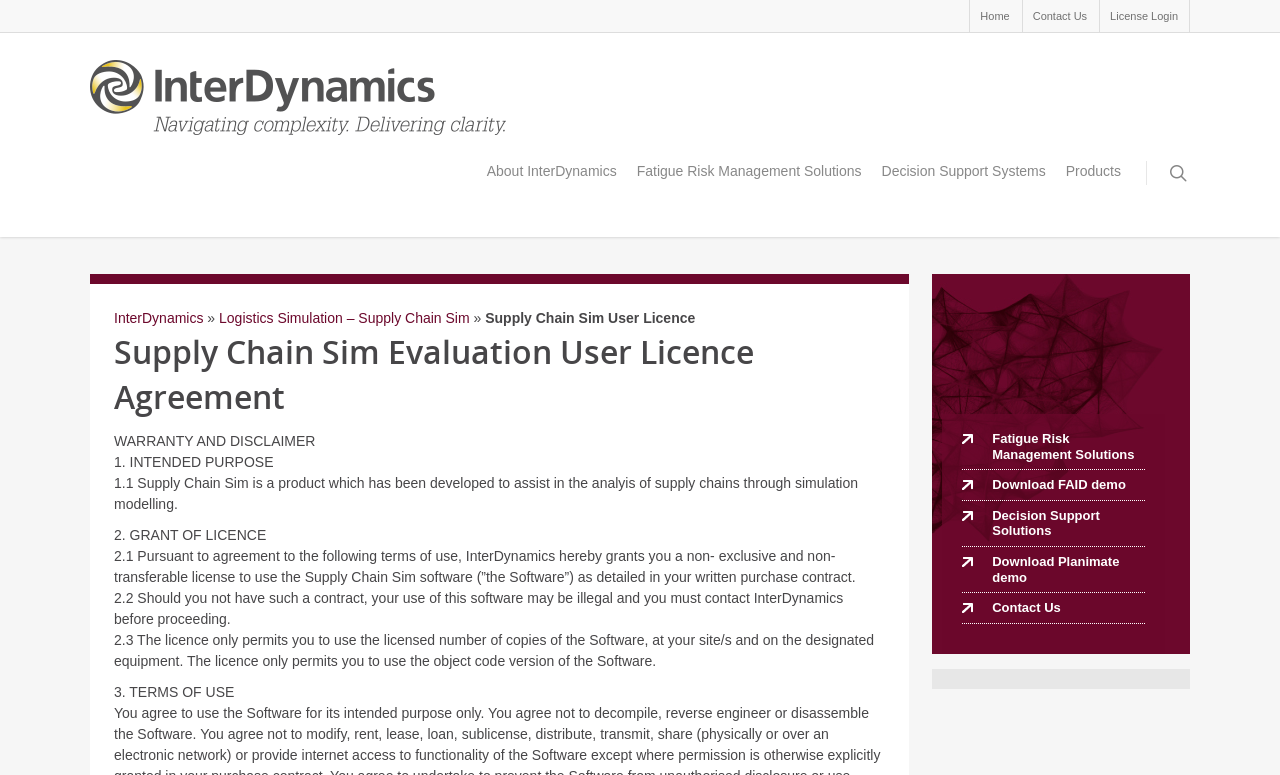Answer briefly with one word or phrase:
What is the name of the company?

InterDynamics